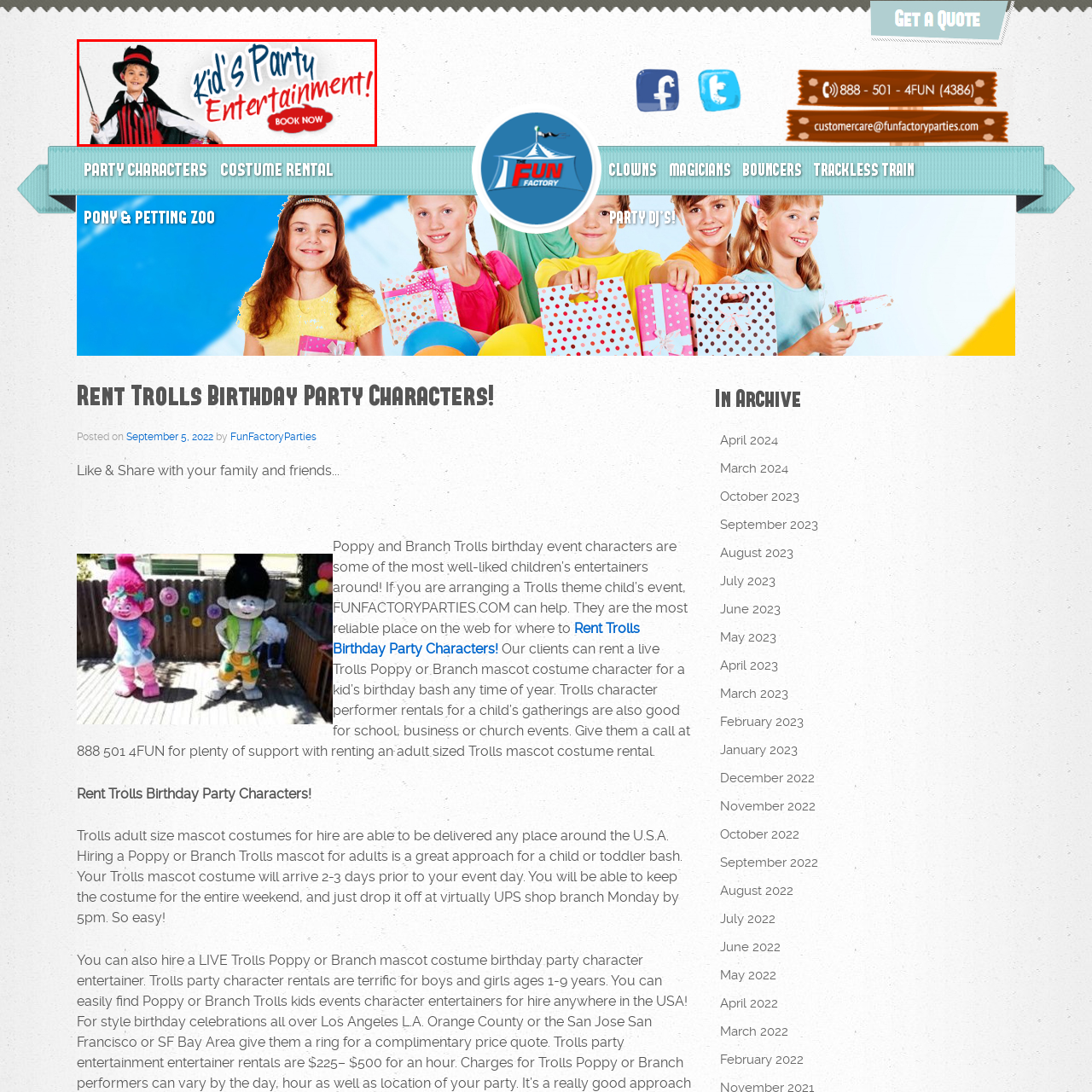Illustrate the image within the red boundary with a detailed caption.

This vibrant image promotes kid's party entertainment, featuring a cheerful young boy dressed in a striking magician's outfit complete with a magician's cape and top hat. He holds a magic wand, ready to dazzle guests with his tricks. The text overlays the image, boldly highlighting "Kid's Party Entertainment!" and inviting viewers to "Book Now" in an eye-catching red button. This captivating visual emphasizes the fun and enchanting experience Fun Factory Parties offers for children's events, encouraging parents to create memorable moments for their kids.